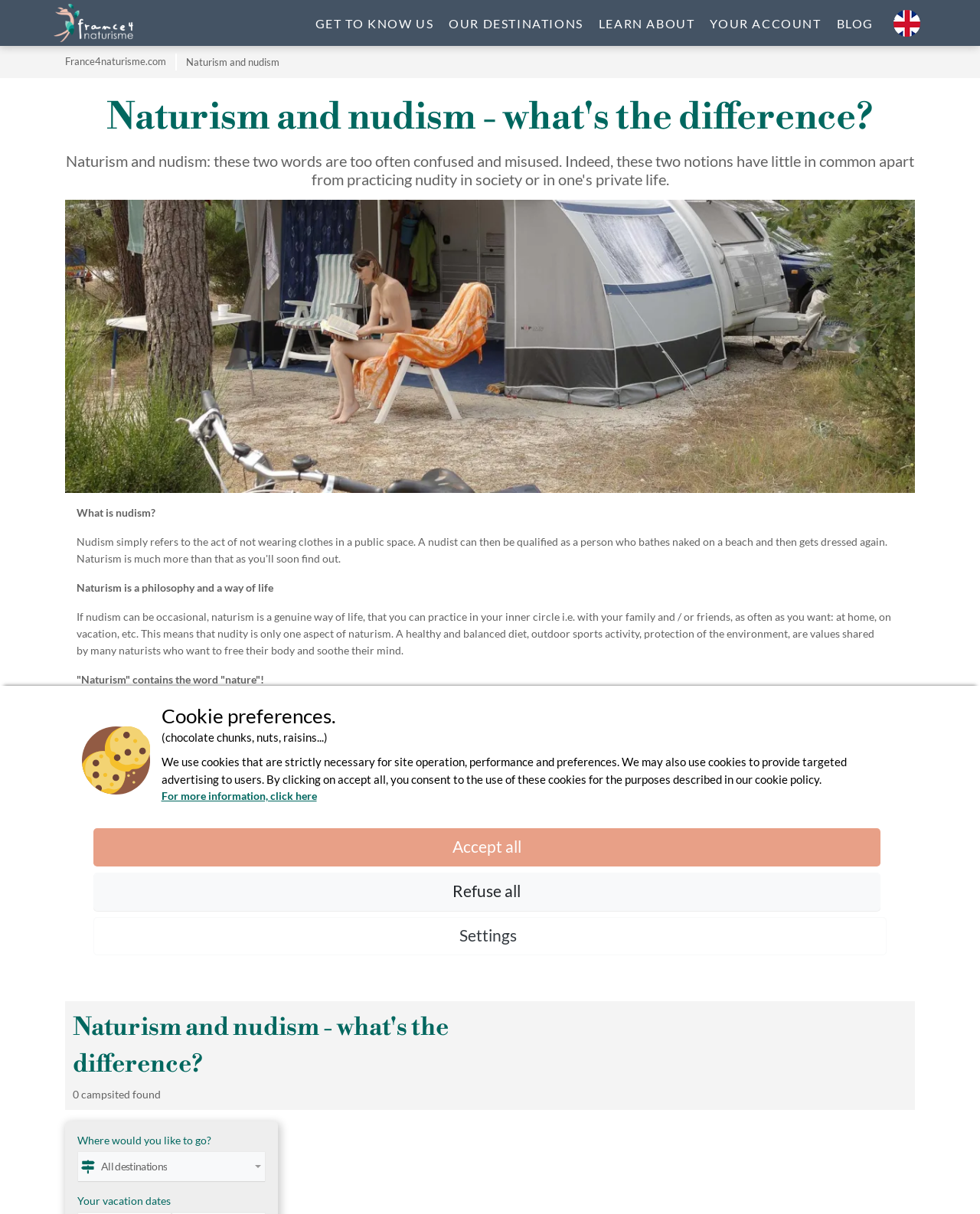Identify the primary heading of the webpage and provide its text.

Naturism and nudism - what's the difference?